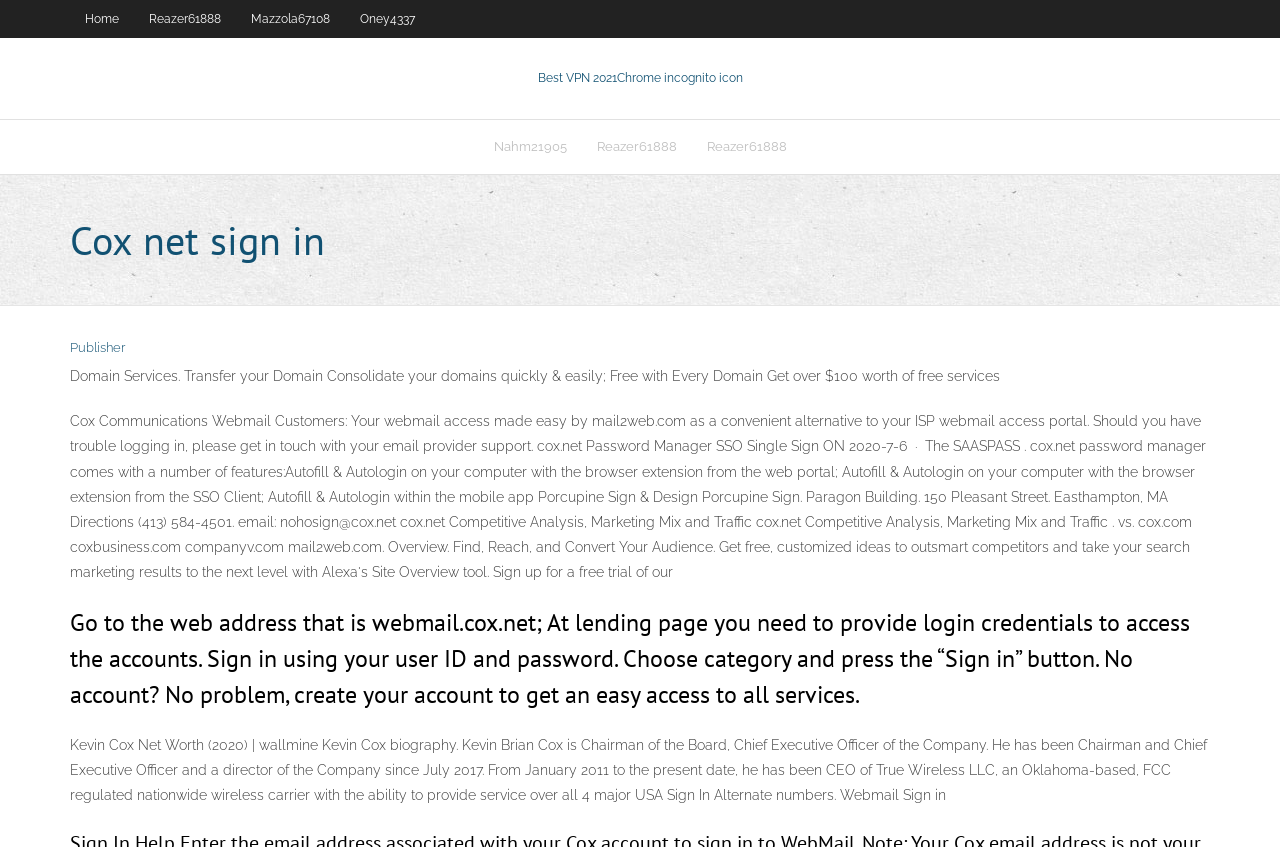Please locate the bounding box coordinates of the element that should be clicked to complete the given instruction: "Sign in using your user ID and password".

[0.055, 0.247, 0.945, 0.318]